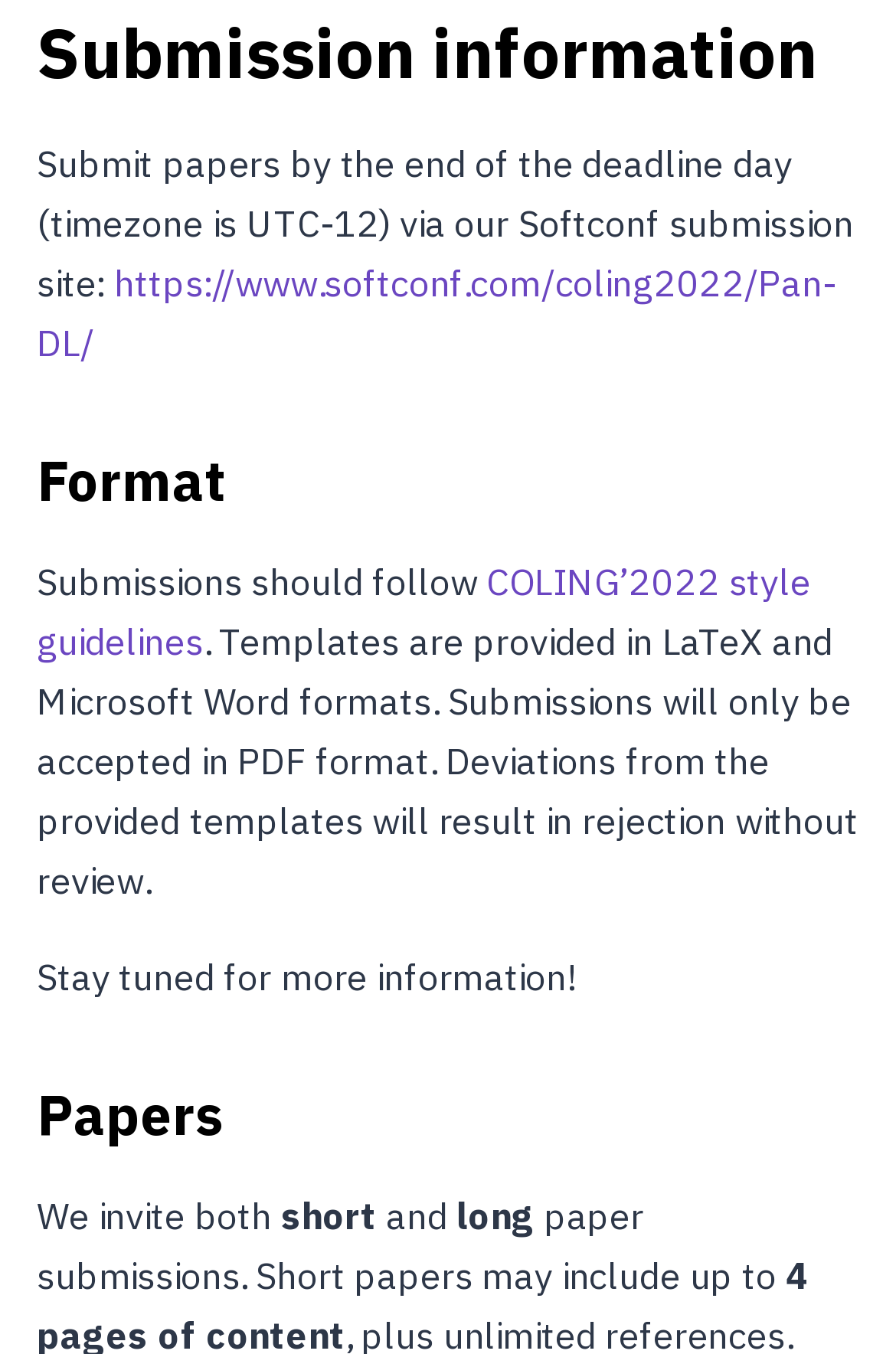What is the timezone for the deadline?
Analyze the image and provide a thorough answer to the question.

The webpage mentions 'Submit papers by the end of the deadline day (timezone is UTC-12) via our Softconf submission site:' which indicates that the timezone for the deadline is UTC-12.